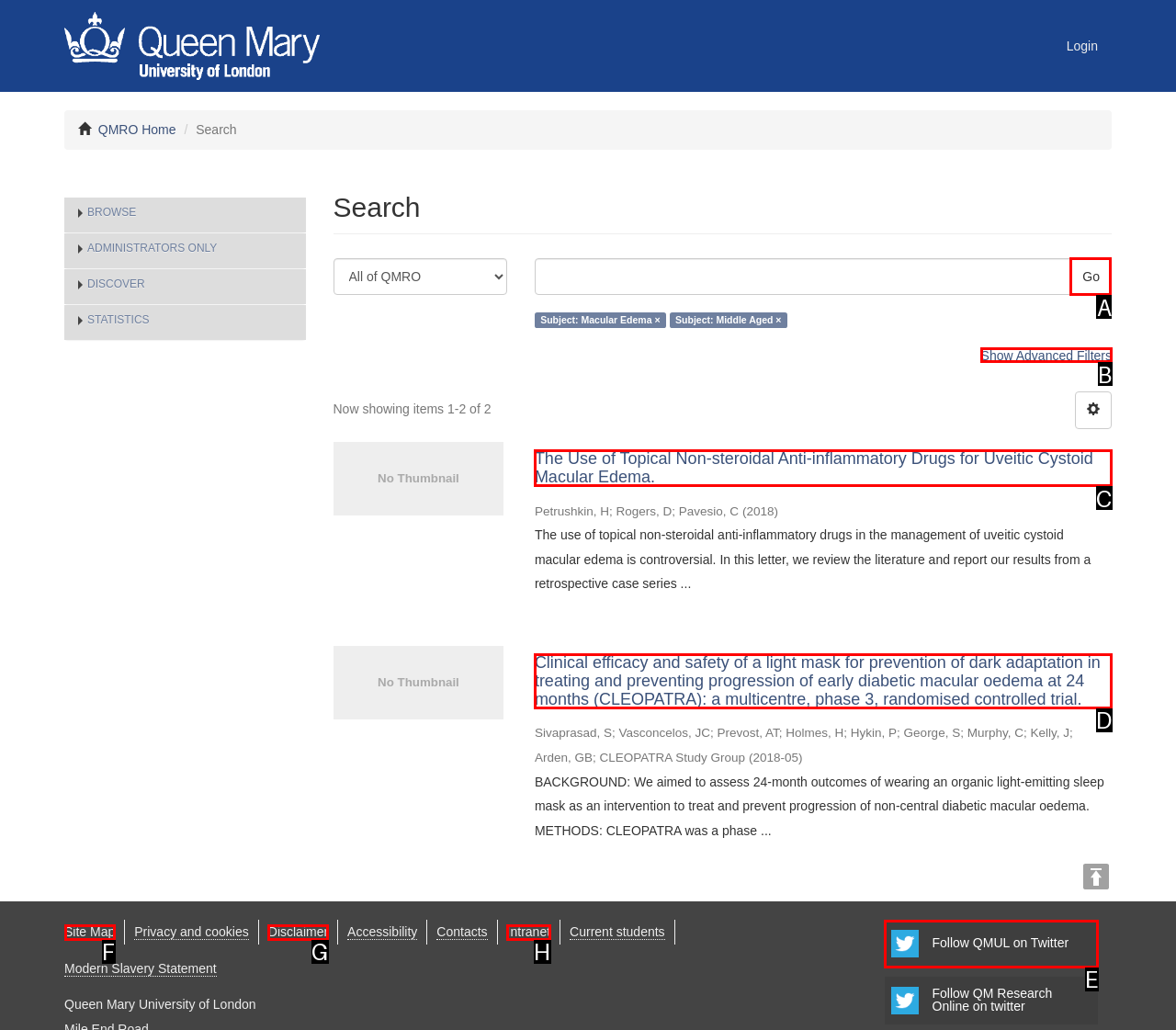Which letter corresponds to the correct option to complete the task: Click on the 'Go' button?
Answer with the letter of the chosen UI element.

A